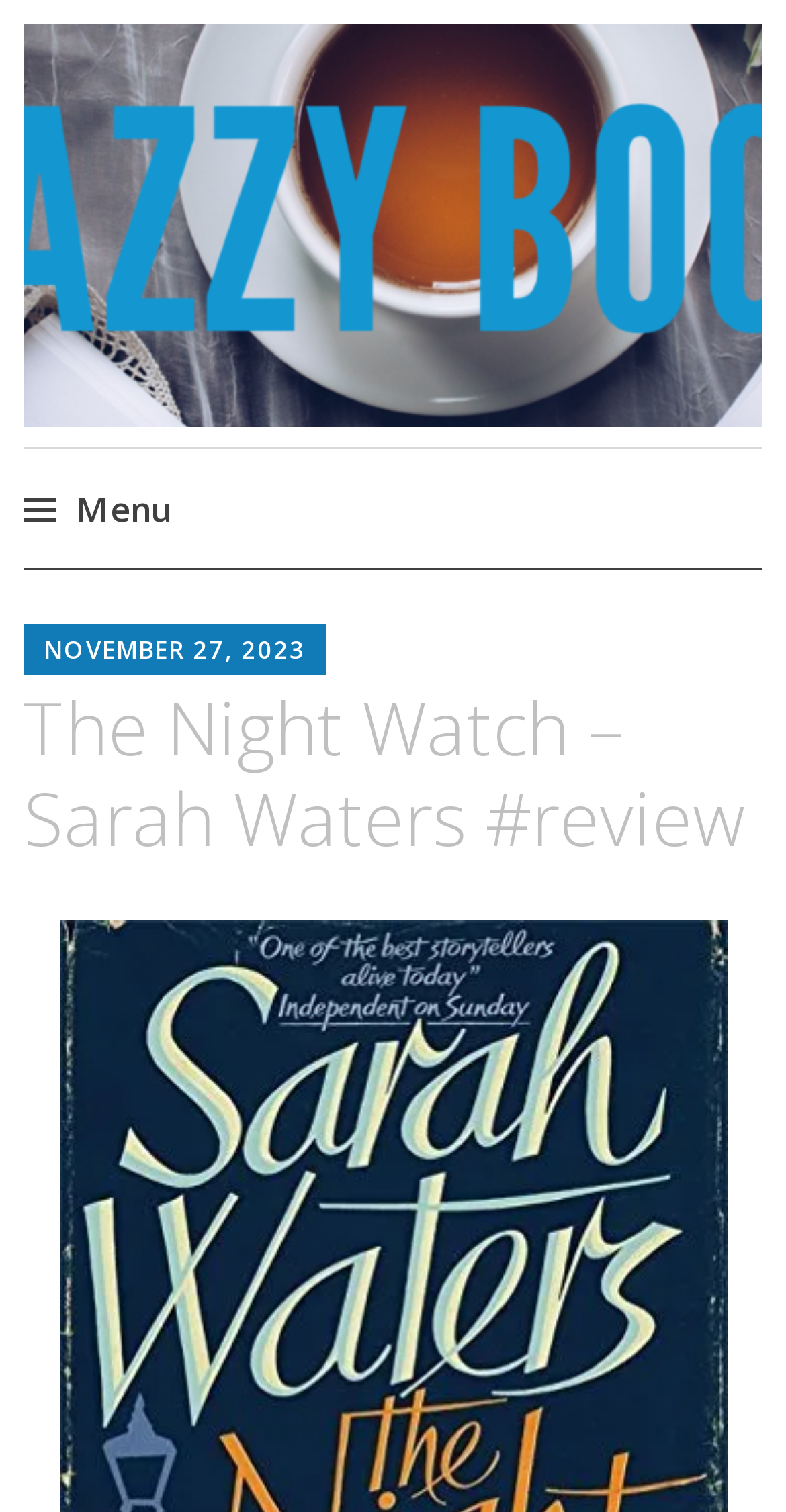Analyze the image and deliver a detailed answer to the question: What is the date of the review?

I found a link element with the text 'NOVEMBER 27, 2023' which is likely to be the date of the review. This element is nested under the 'Skip to content' link, suggesting that it is related to the content of the webpage.